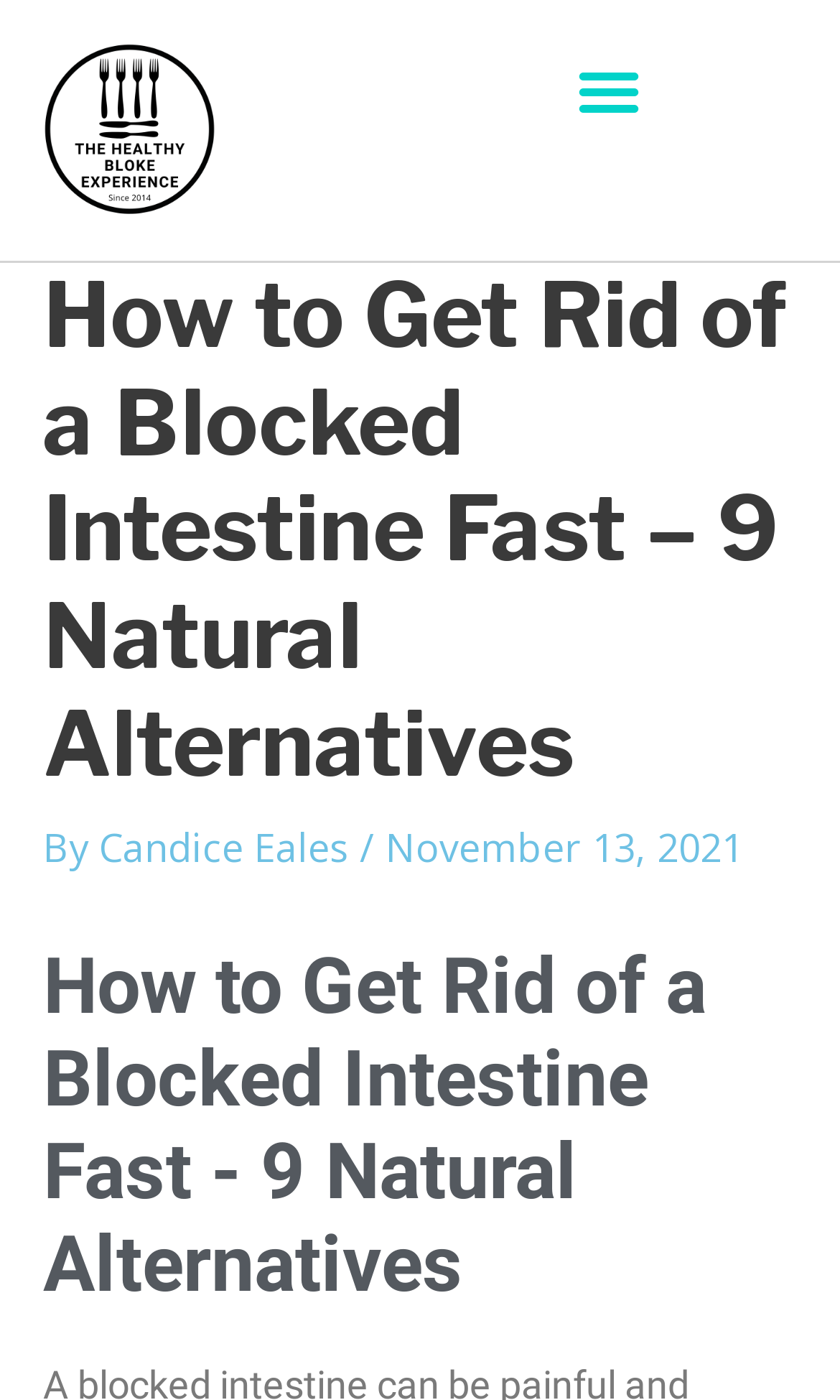How many headings are there on the page?
Please provide a single word or phrase in response based on the screenshot.

2